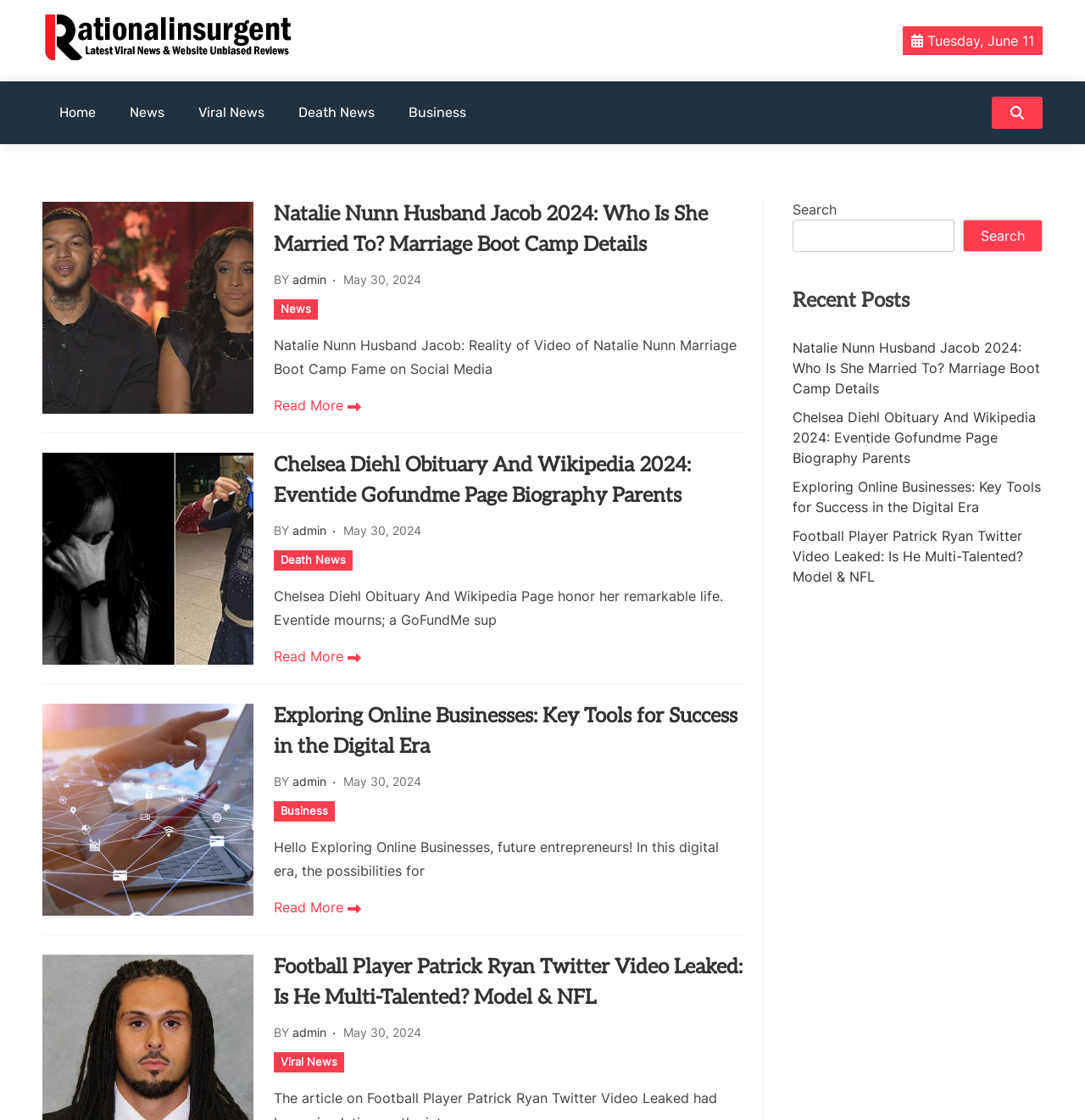Can you look at the image and give a comprehensive answer to the question:
What is the website's main topic?

Based on the webpage's structure and content, it appears to be a news and review website, with various articles and headings related to news, viral news, death news, and business.